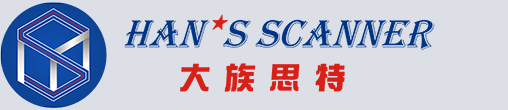Give a succinct answer to this question in a single word or phrase: 
What is the translation of the phrase '大族思特'?

Great Clan of Thinking